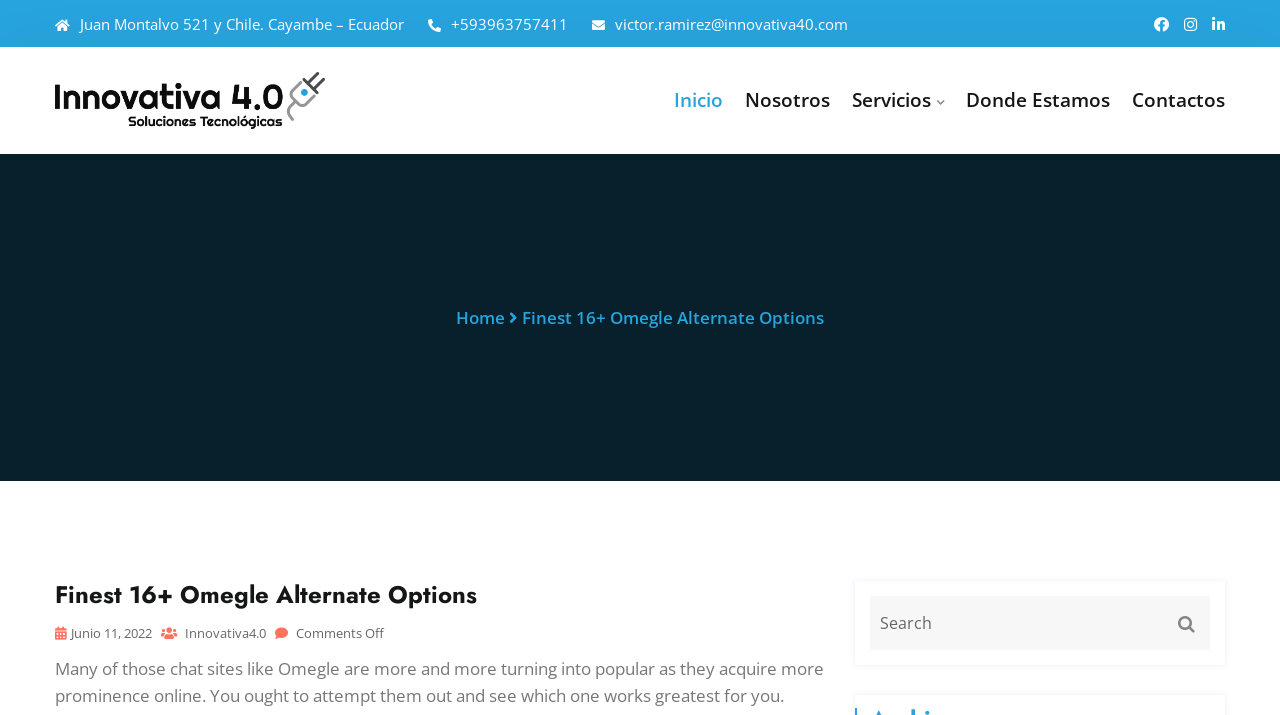Show the bounding box coordinates for the HTML element as described: "victor.ramirez@innovativa40.com".

[0.462, 0.017, 0.662, 0.05]